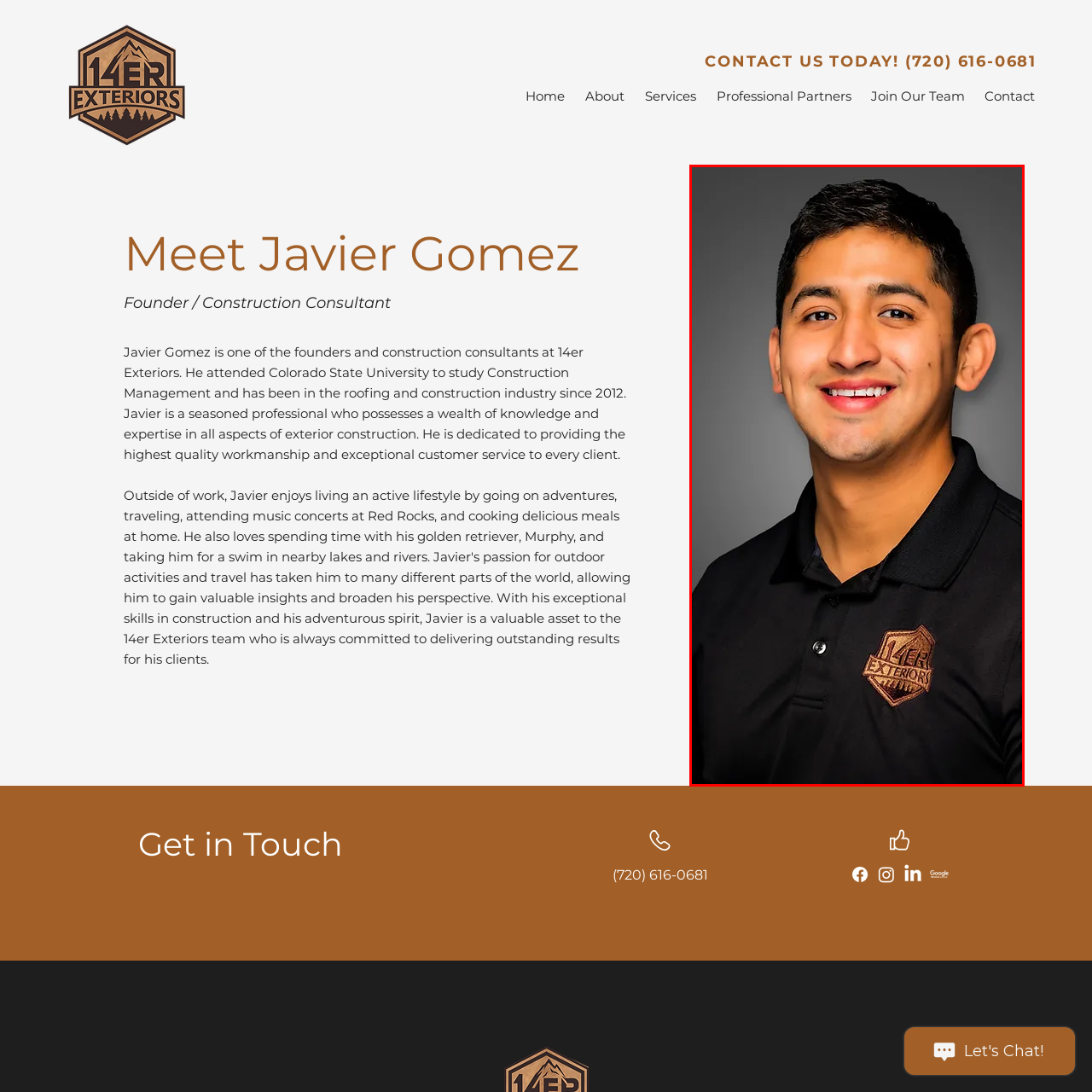What is Javier Gomez's profession?
Focus on the area within the red boundary in the image and answer the question with one word or a short phrase.

construction consultant